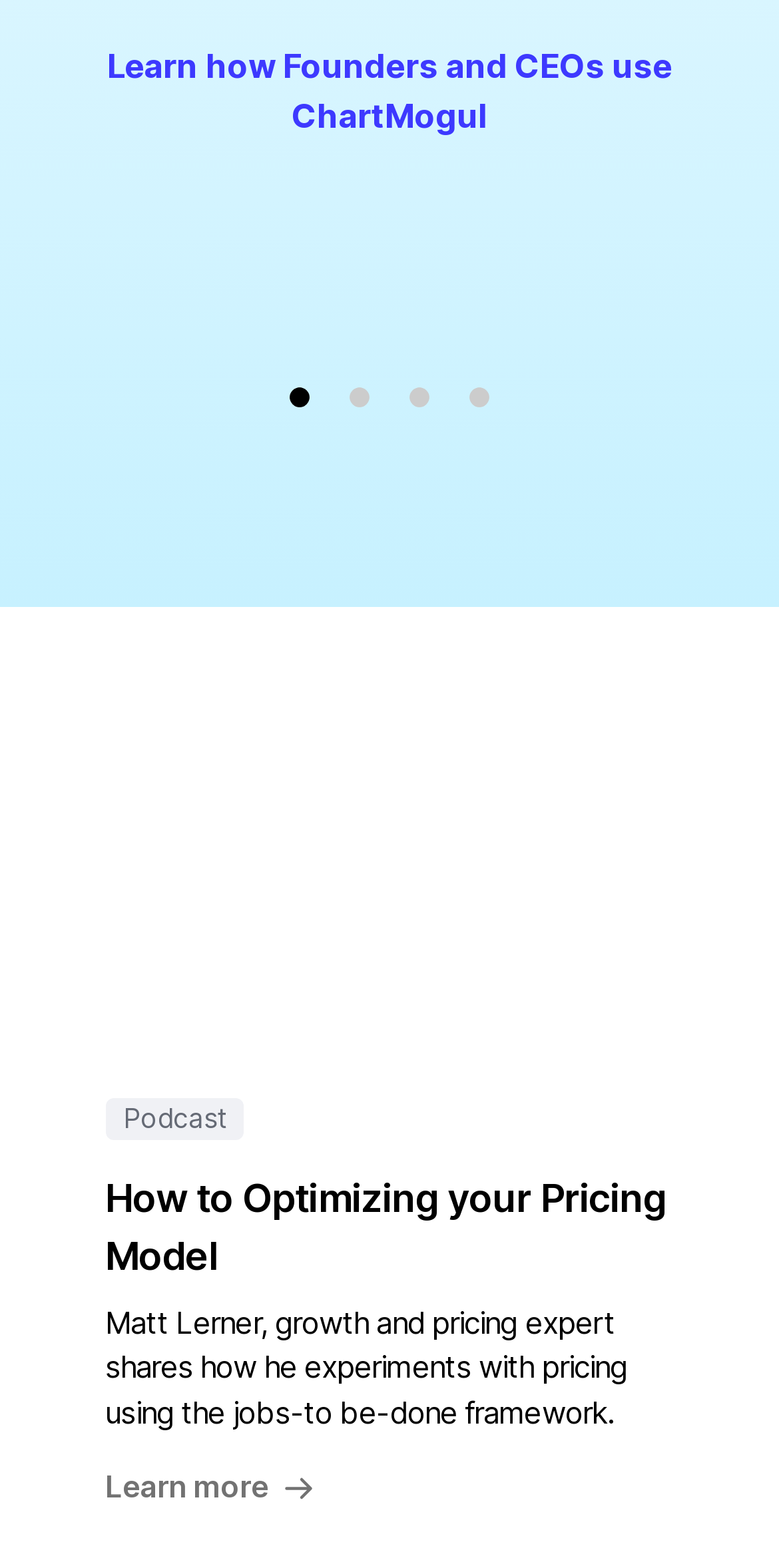Give a concise answer of one word or phrase to the question: 
What is the format of the media on the page?

Image and text